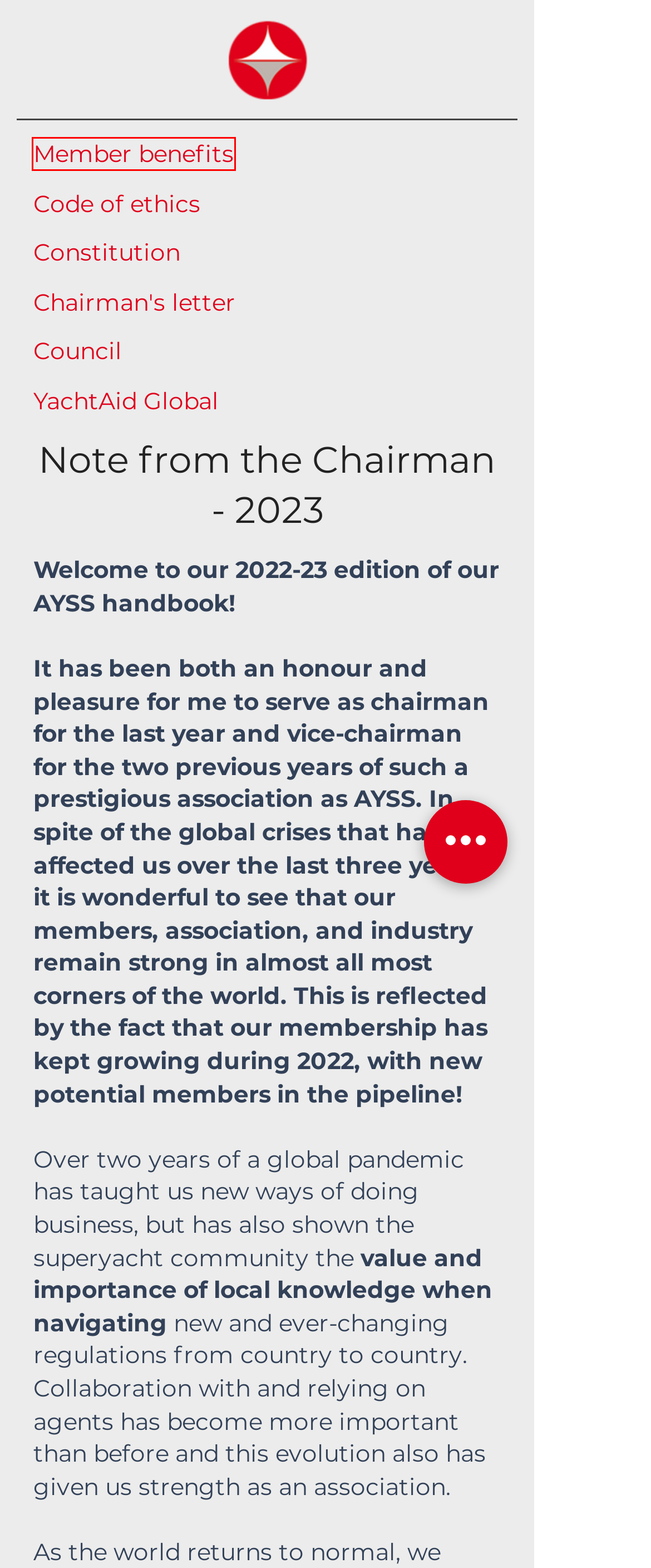You have been given a screenshot of a webpage with a red bounding box around a UI element. Select the most appropriate webpage description for the new webpage that appears after clicking the element within the red bounding box. The choices are:
A. YachtAid Global | AYSS Superyacht Support Network
B. PDQ Media | UK Based Graphic Design | Educational Publishing
C. Associate Members | AYSS Superyacht Support Network
D. About AYSS | AYSS Superyacht Support Network
E. ACREW – Superyacht Crew Events Around the World
F. HOME | AYSS Superyacht Support Network
G. Cuba Luxury Expeditions | AYSS Superyacht Support Network
H. Council Members | AYSS Superyacht Support Network

D